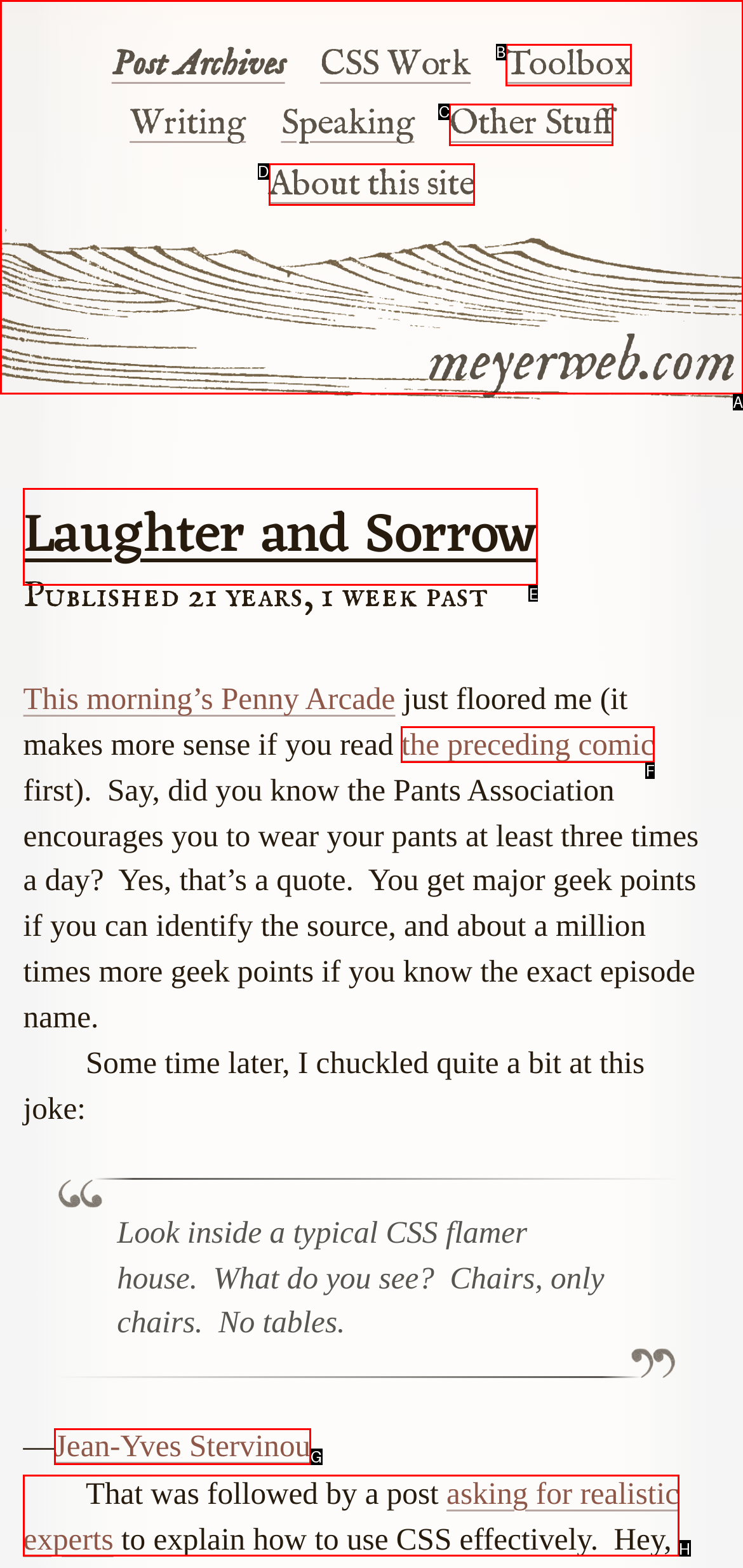Find the appropriate UI element to complete the task: View the quote from Jean-Yves Stervinou. Indicate your choice by providing the letter of the element.

G